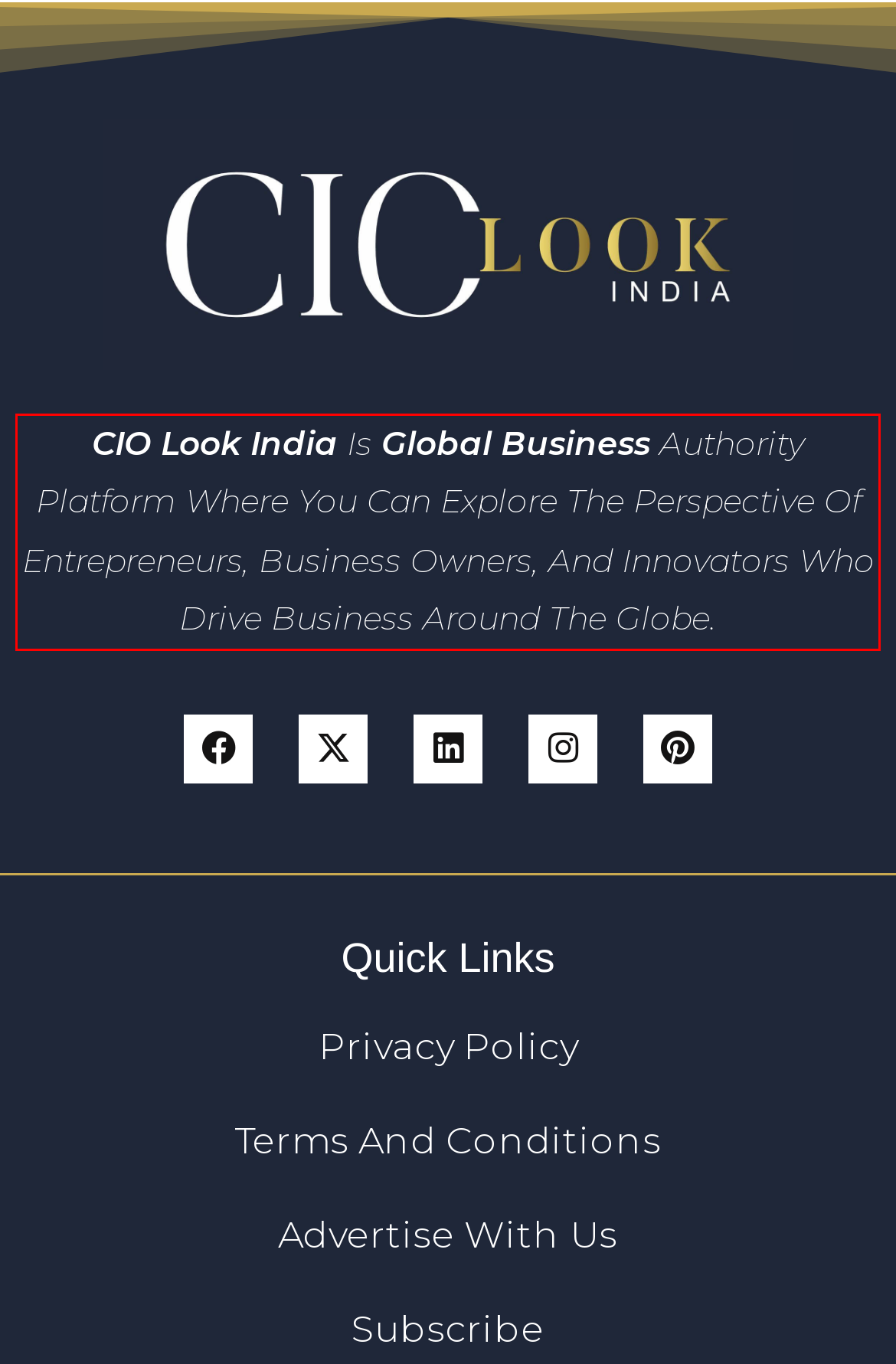There is a screenshot of a webpage with a red bounding box around a UI element. Please use OCR to extract the text within the red bounding box.

CIO Look India Is Global Business Authority Platform Where You Can Explore The Perspective Of Entrepreneurs, Business Owners, And Innovators Who Drive Business Around The Globe.